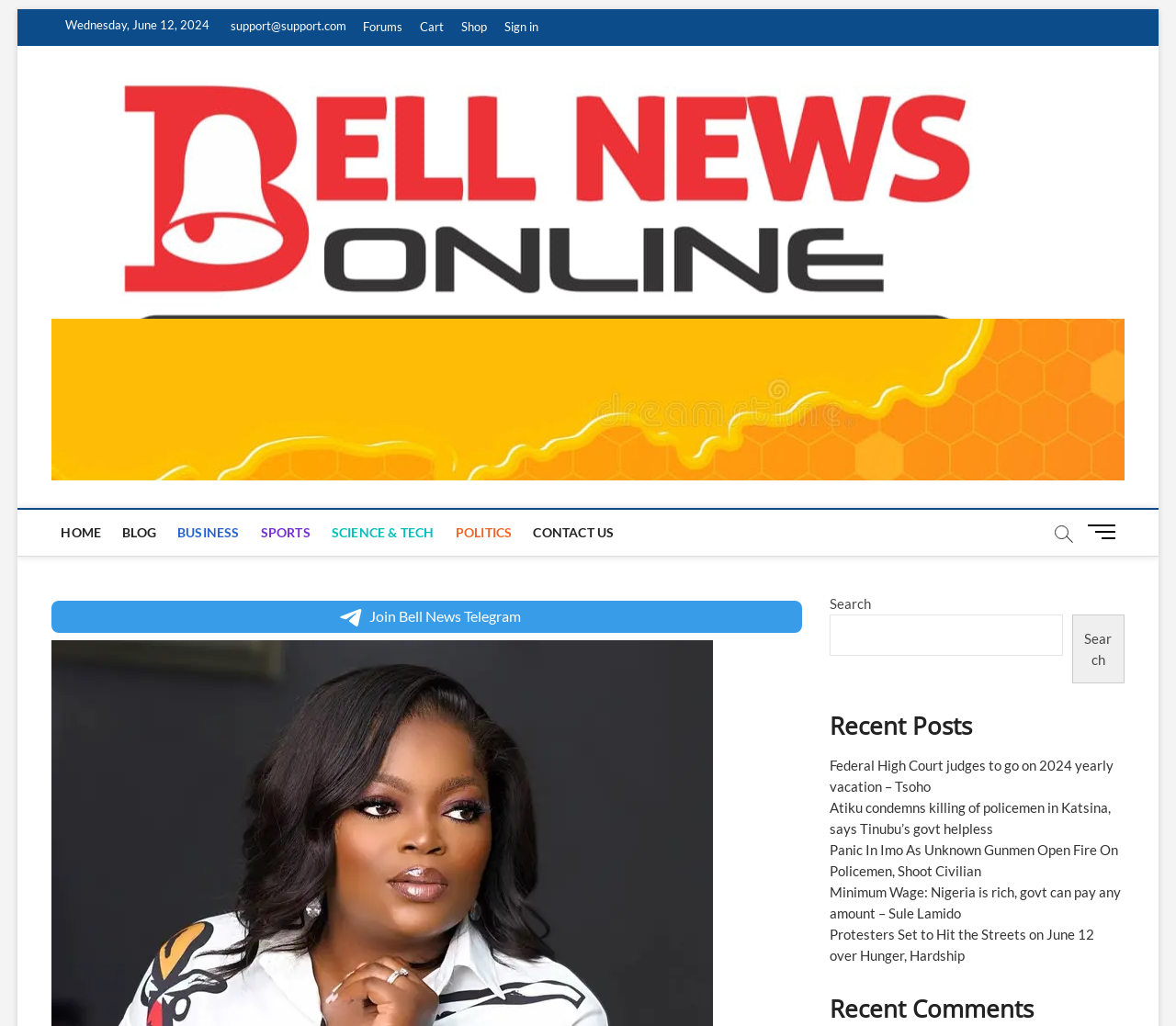Please determine the bounding box coordinates of the clickable area required to carry out the following instruction: "Open the 'Bell News' website". The coordinates must be four float numbers between 0 and 1, represented as [left, top, right, bottom].

[0.052, 0.075, 0.895, 0.091]